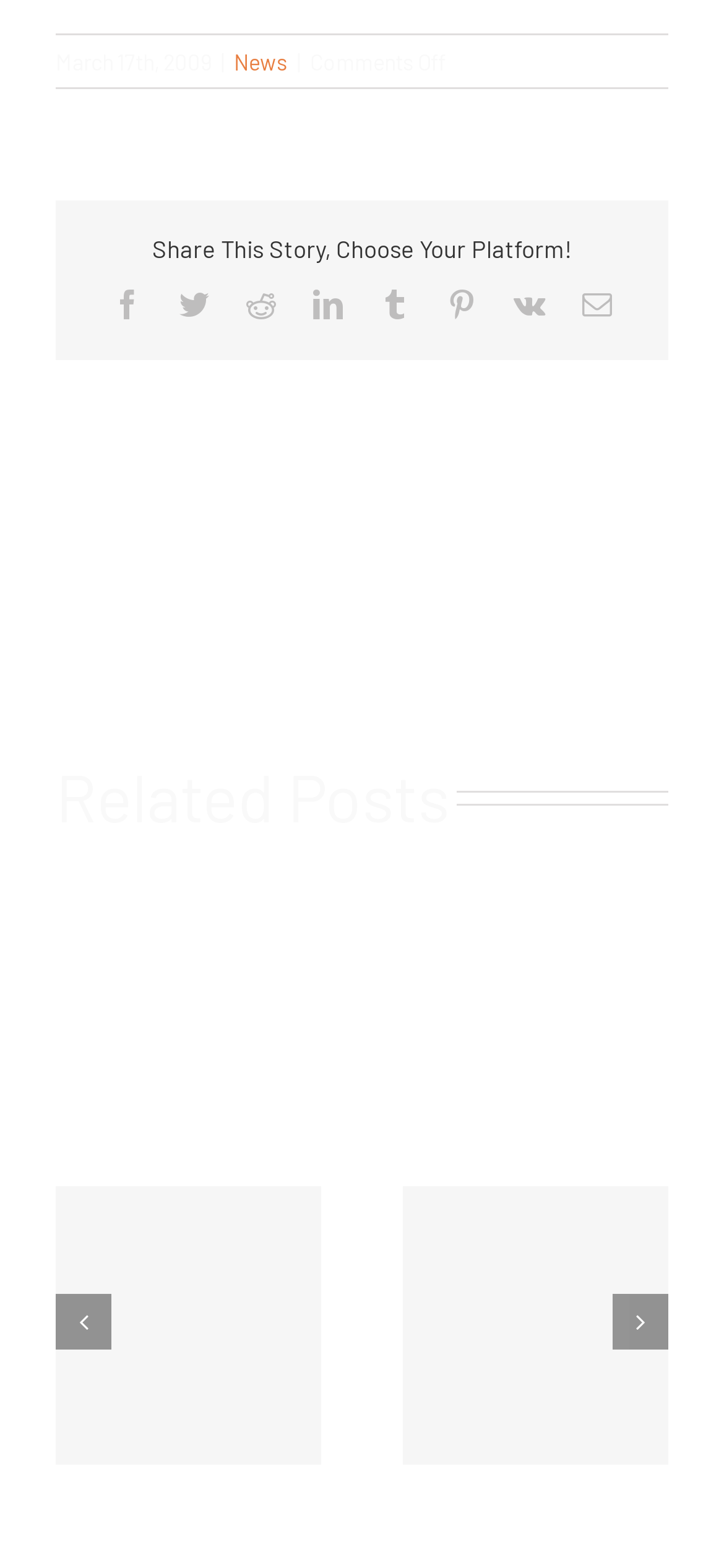Determine the bounding box coordinates for the area that needs to be clicked to fulfill this task: "Share this story on Facebook". The coordinates must be given as four float numbers between 0 and 1, i.e., [left, top, right, bottom].

[0.155, 0.185, 0.196, 0.203]